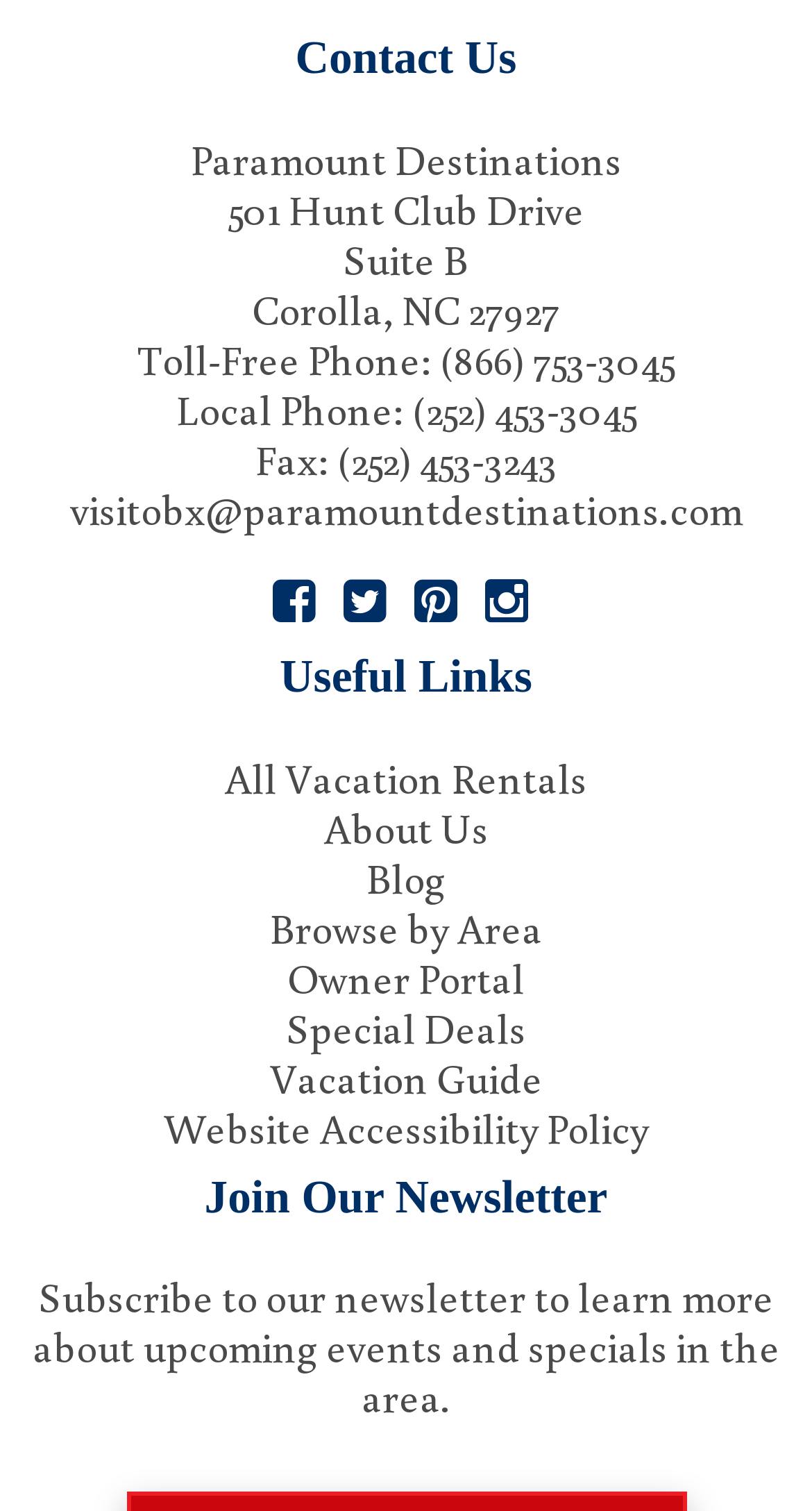Please provide the bounding box coordinates for the UI element as described: "All Vacation Rentals". The coordinates must be four floats between 0 and 1, represented as [left, top, right, bottom].

[0.277, 0.496, 0.723, 0.532]